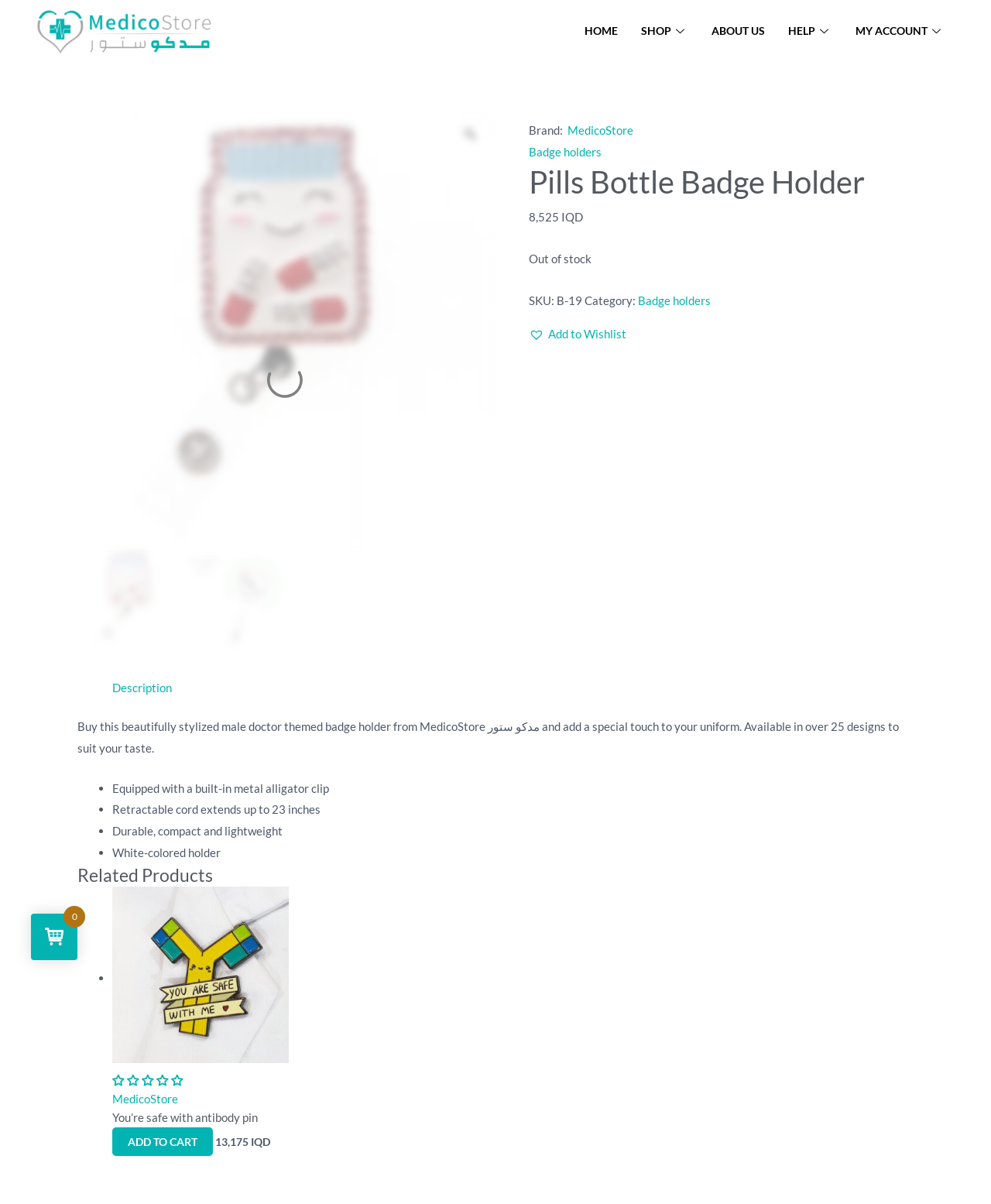Given the content of the image, can you provide a detailed answer to the question?
What is the price of the Pills Bottle Badge Holder?

The price of the Pills Bottle Badge Holder can be found in the product details section, where it is listed as 8,525 IQD.